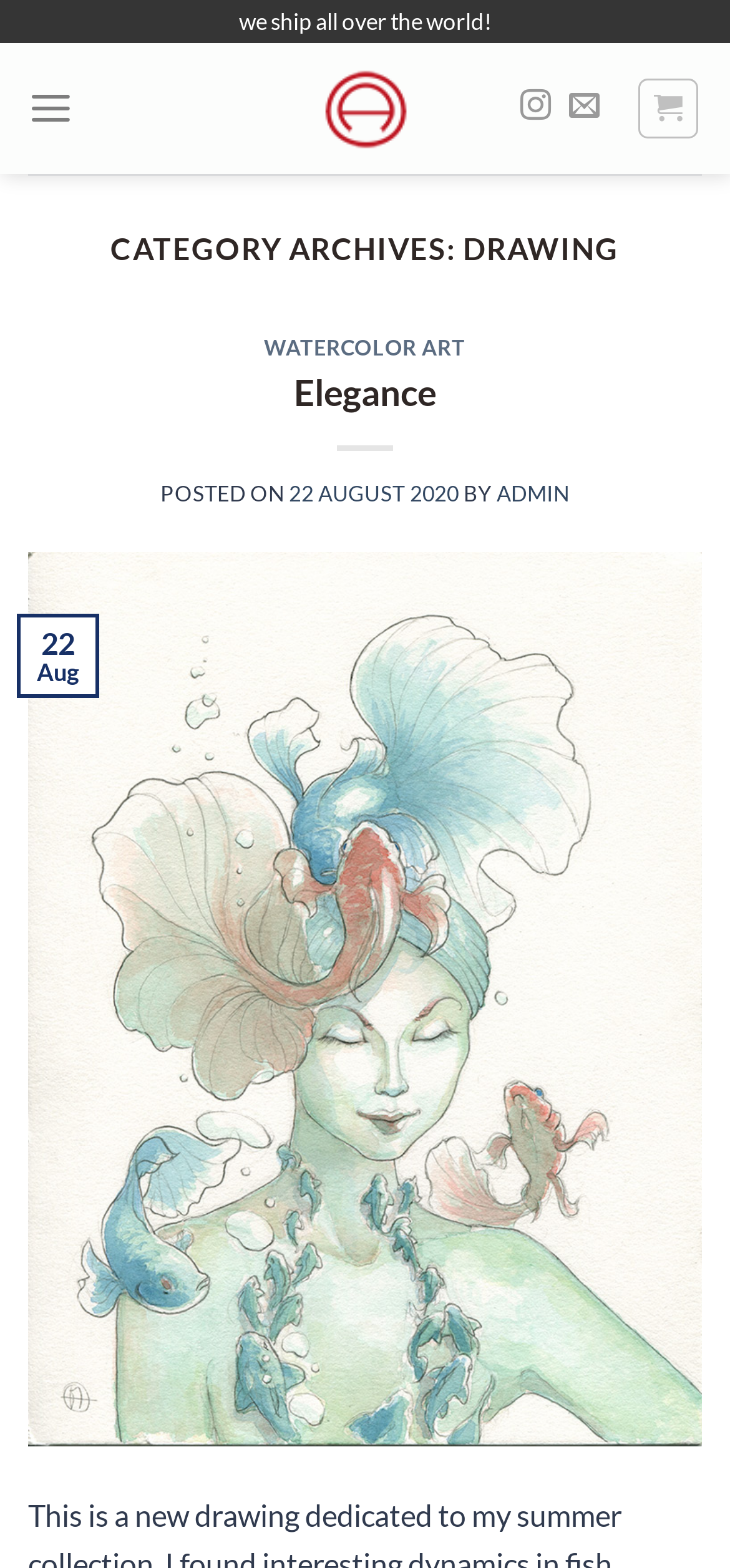What is the name of the author of the latest post?
Please provide a single word or phrase as the answer based on the screenshot.

ADMIN